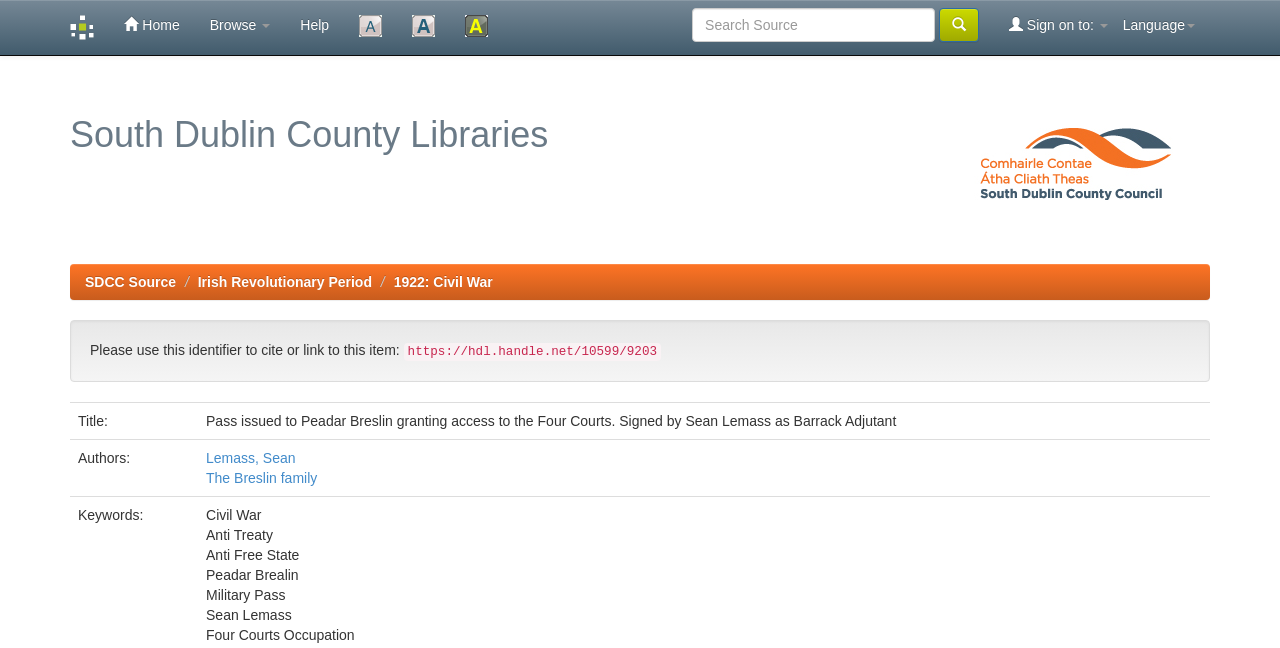Please find and give the text of the main heading on the webpage.

South Dublin County Libraries